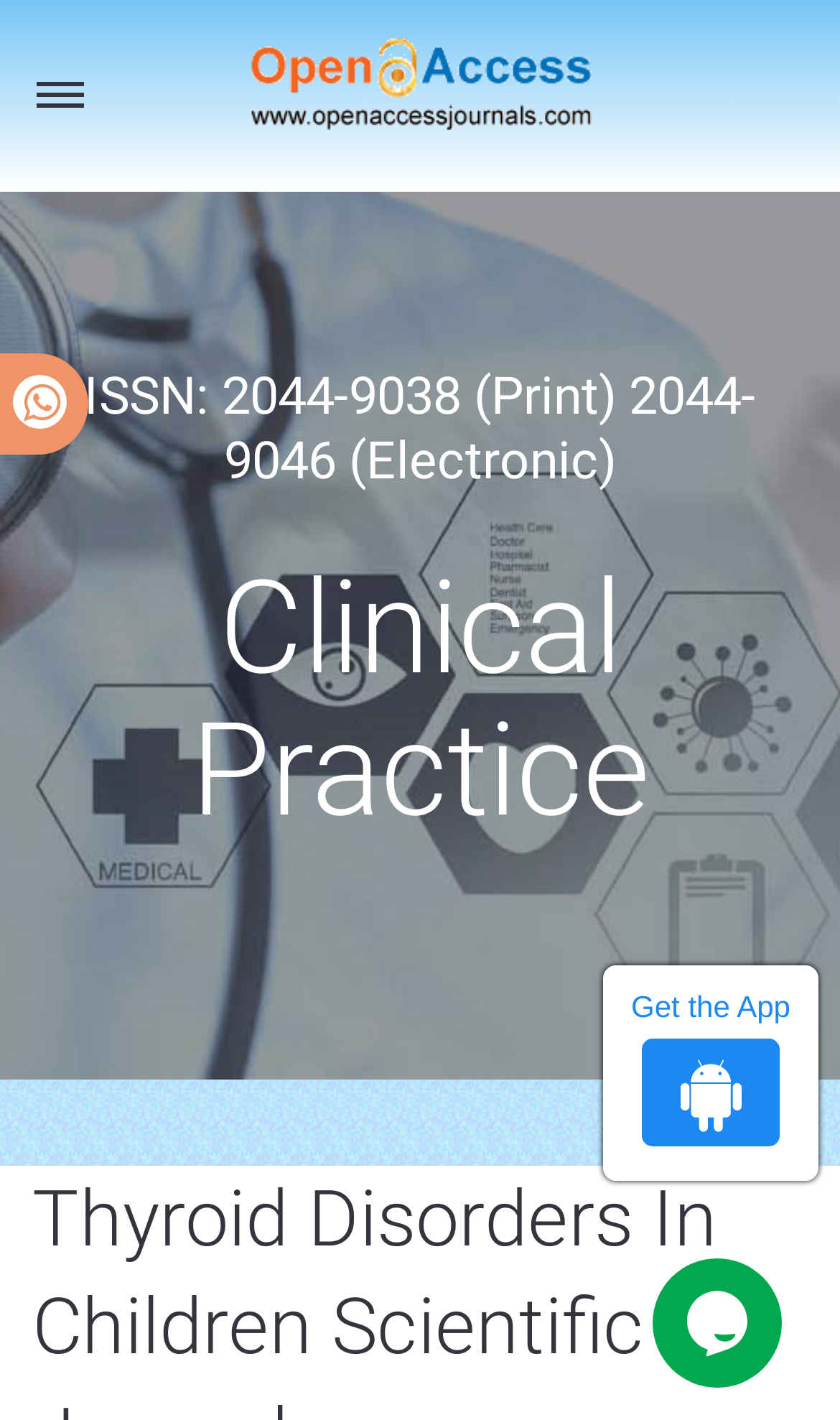What is the function of the iframe at the bottom of the page?
Answer the question with as much detail as you can, using the image as a reference.

The iframe at the bottom of the page has a description of 'chat widget', indicating that it is likely a live chat or support feature that allows users to interact with the website's support team or other users.